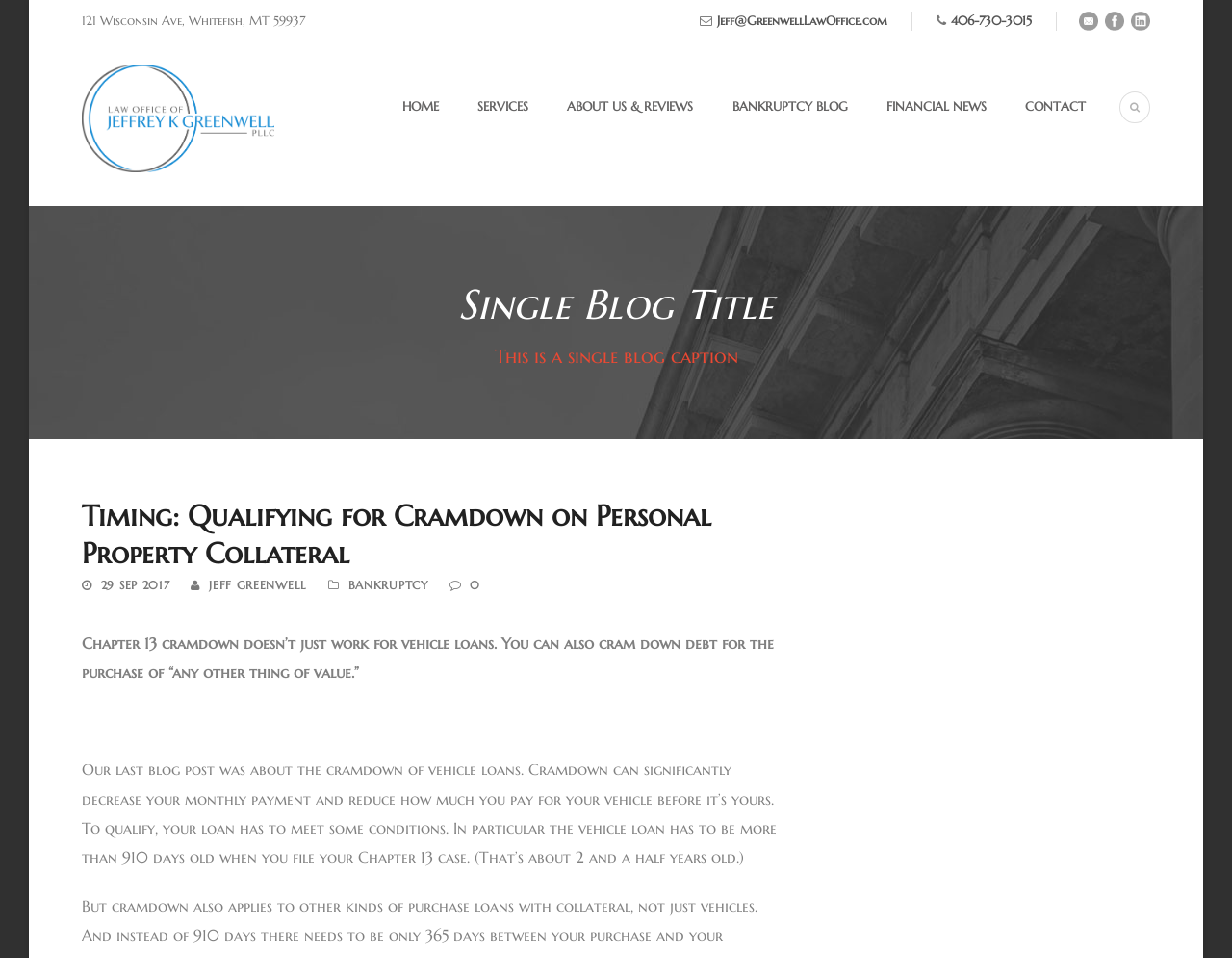Given the description: "406-730-3015", determine the bounding box coordinates of the UI element. The coordinates should be formatted as four float numbers between 0 and 1, [left, top, right, bottom].

[0.772, 0.013, 0.838, 0.03]